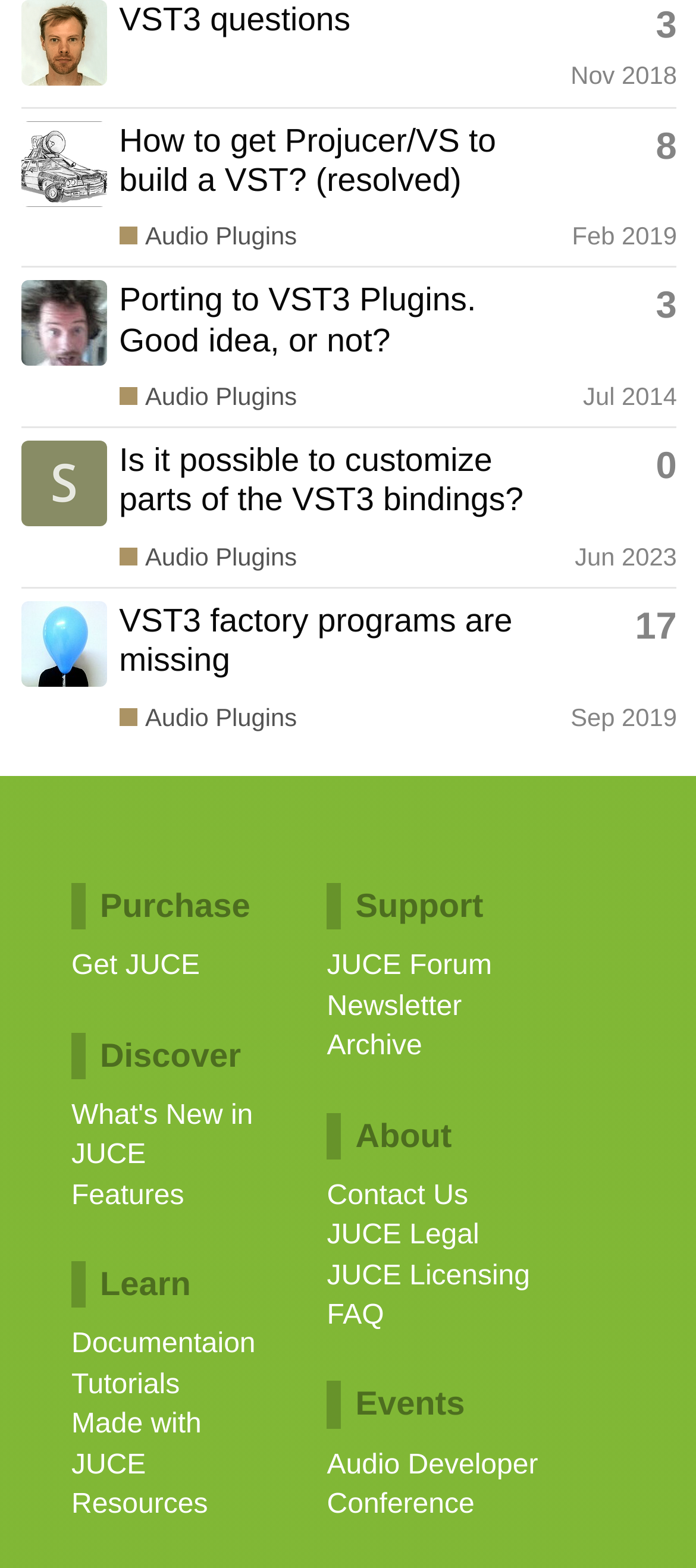Give a concise answer using only one word or phrase for this question:
What is the link to get JUCE?

Get JUCE